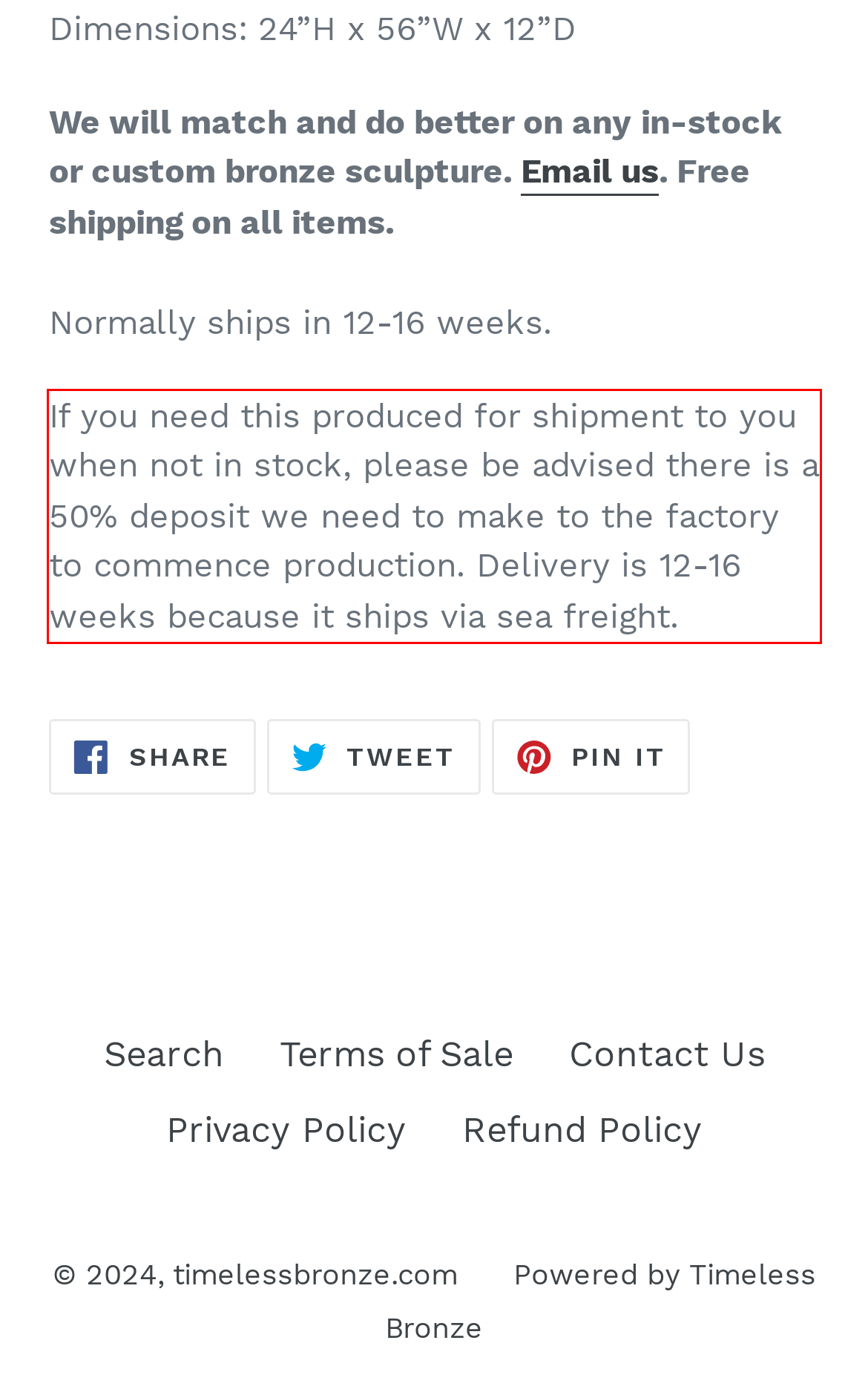In the given screenshot, locate the red bounding box and extract the text content from within it.

If you need this produced for shipment to you when not in stock, please be advised there is a 50% deposit we need to make to the factory to commence production. Delivery is 12-16 weeks because it ships via sea freight.